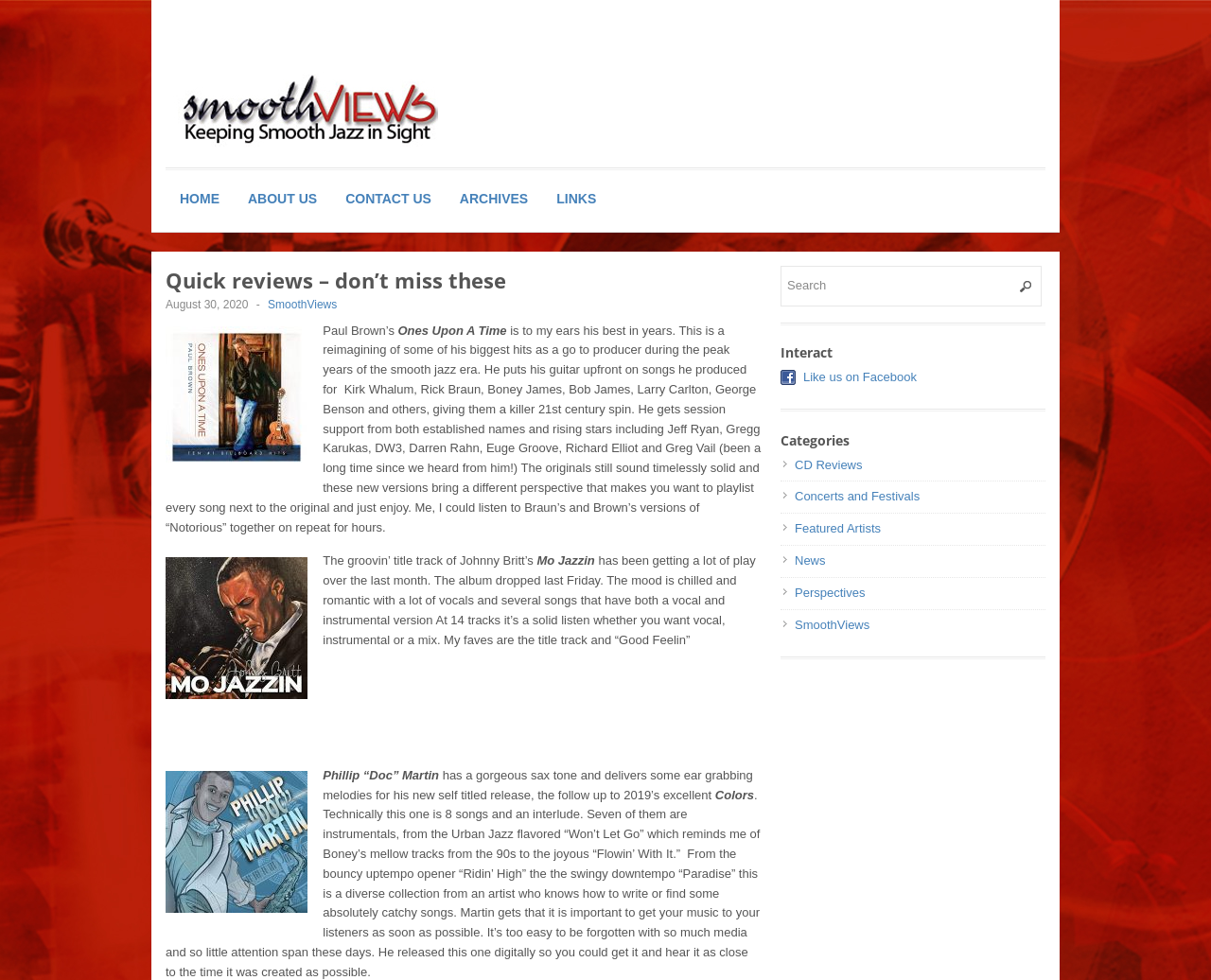Predict the bounding box of the UI element based on the description: "About Us". The coordinates should be four float numbers between 0 and 1, formatted as [left, top, right, bottom].

[0.193, 0.183, 0.274, 0.222]